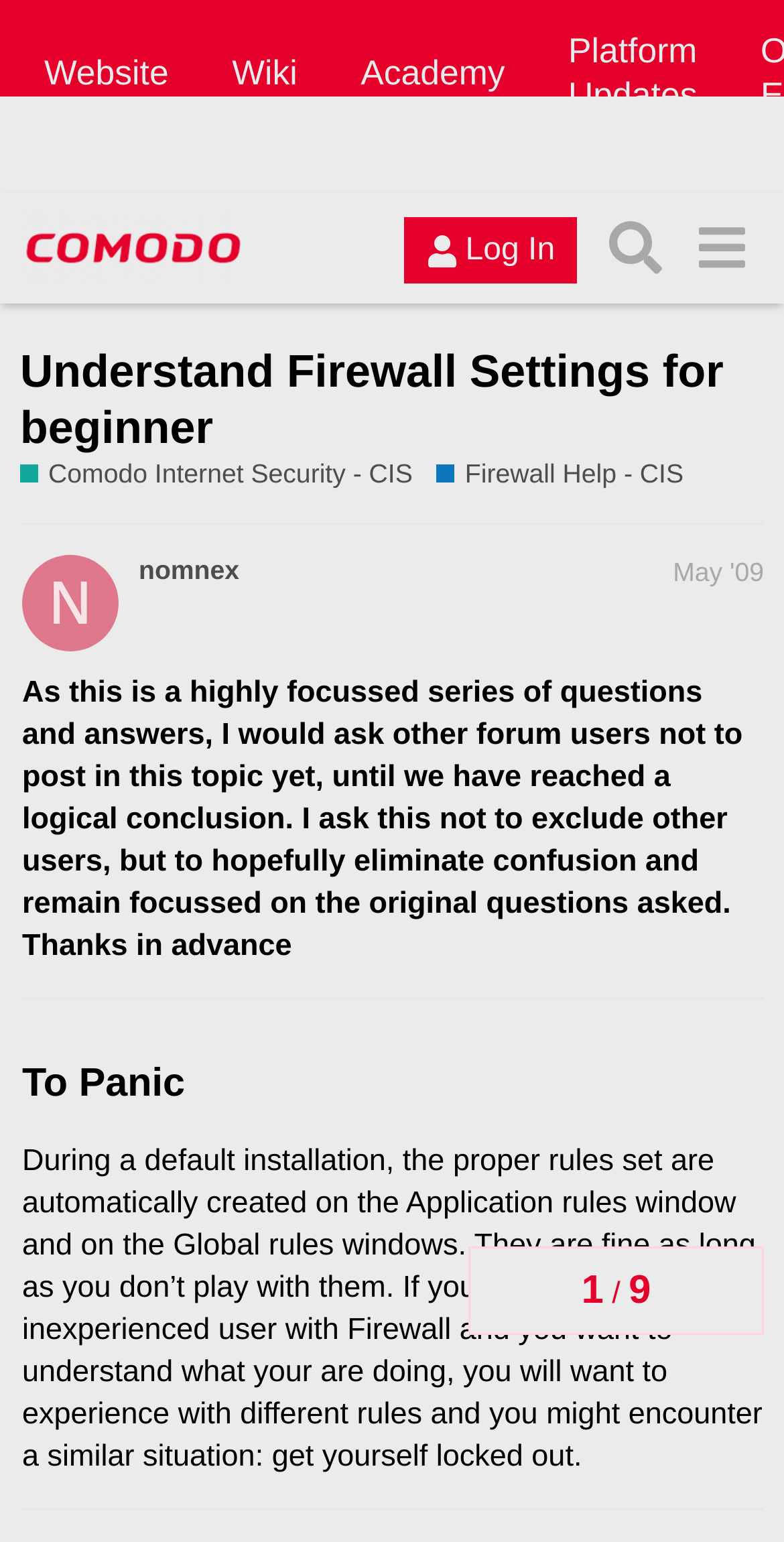Determine the bounding box coordinates of the clickable region to carry out the instruction: "Search for something in the forum".

[0.755, 0.133, 0.865, 0.189]